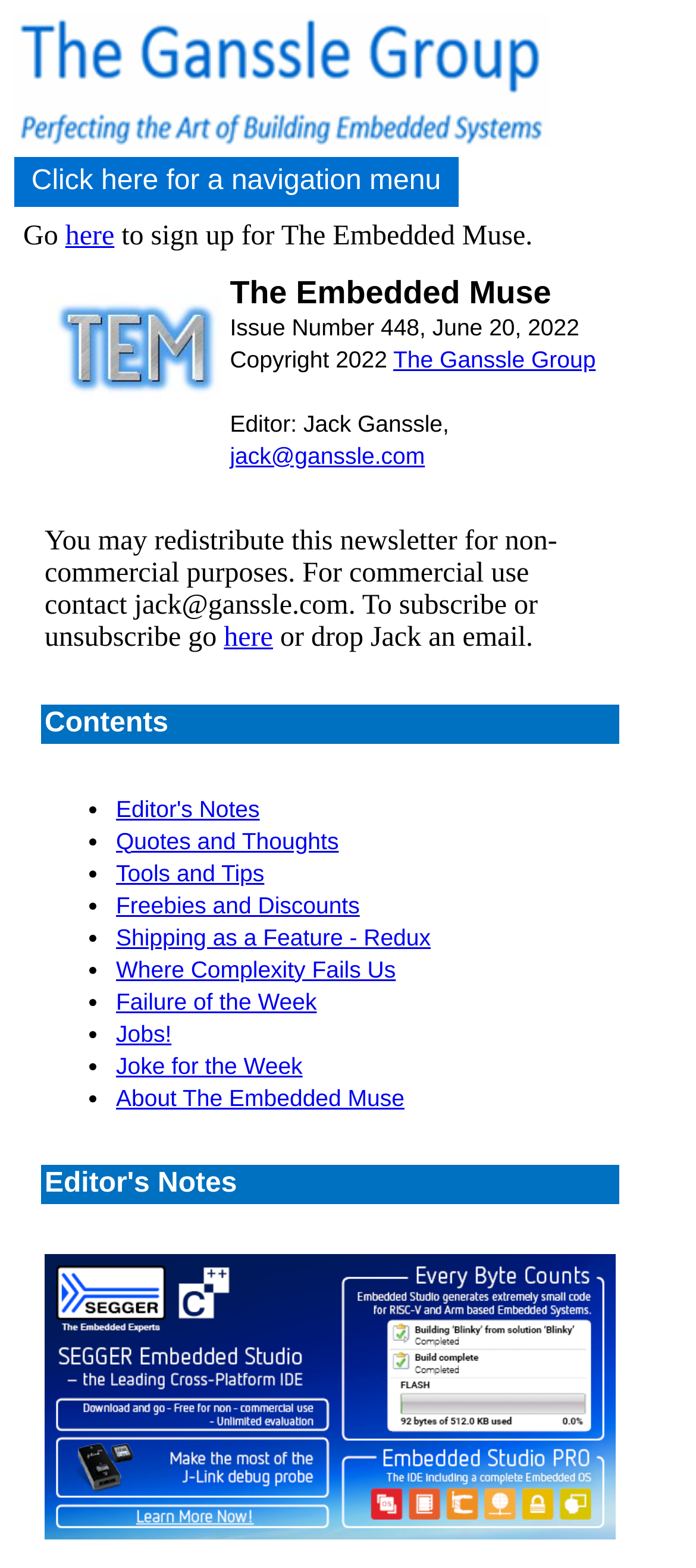How many sections are listed in the contents of the newsletter?
Look at the webpage screenshot and answer the question with a detailed explanation.

The contents of the newsletter are listed in a bulleted format, and there are 10 sections listed: 'Editor's Notes', 'Quotes and Thoughts', 'Tools and Tips', 'Freebies and Discounts', 'Shipping as a Feature - Redux', 'Where Complexity Fails Us', 'Failure of the Week', 'Jobs!', 'Joke for the Week', and 'About The Embedded Muse'.